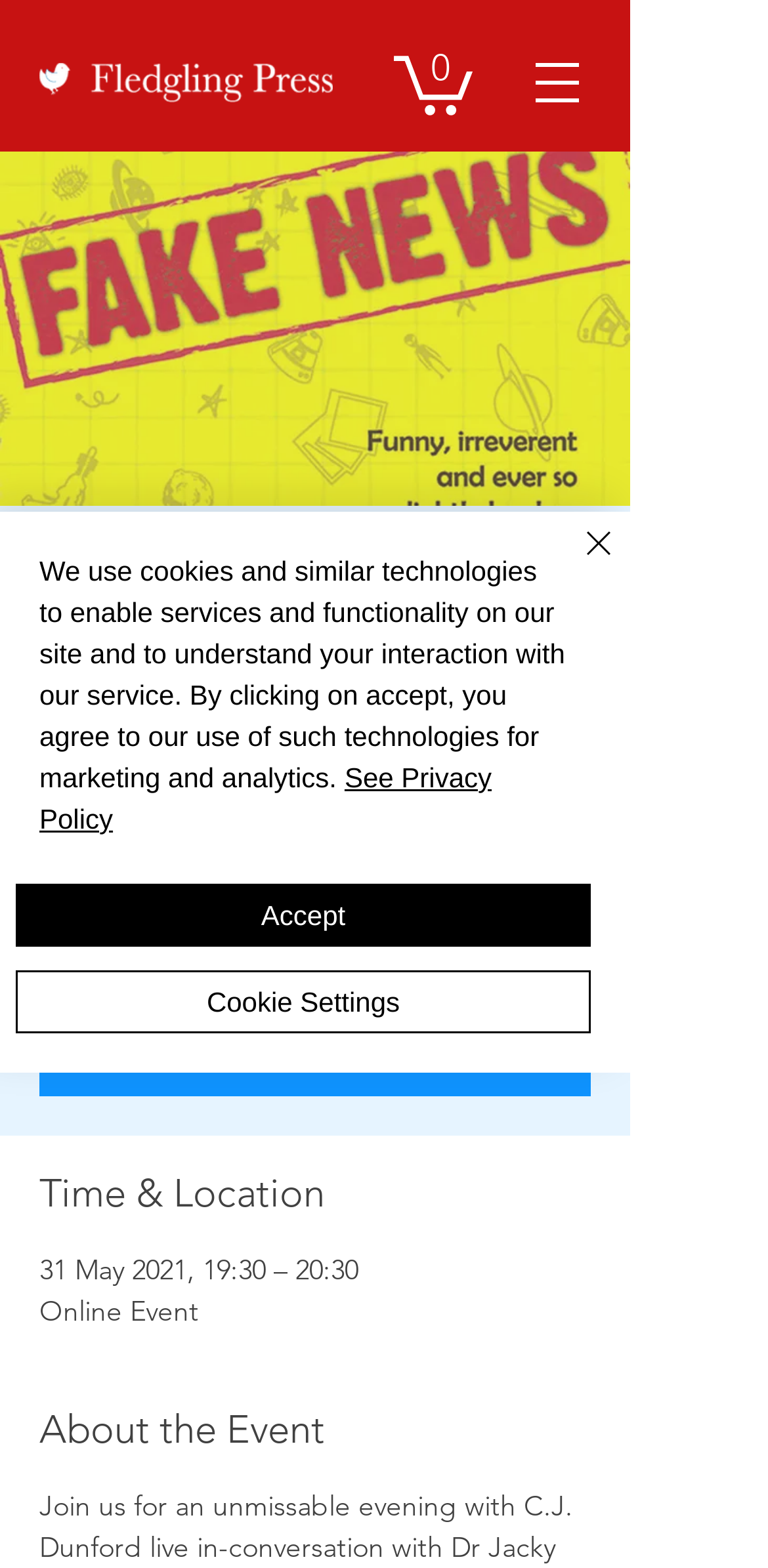Please provide a detailed answer to the question below based on the screenshot: 
What is the name of the author celebrating the launch of Fake News?

I found the name of the author by looking at the main heading, which says 'C. J. Dunford Fake News', and also by looking at the description of the event, which mentions 'Join C.J. Dunford, Jacky Collins and special guests to celebrate the launch of Fake News'.